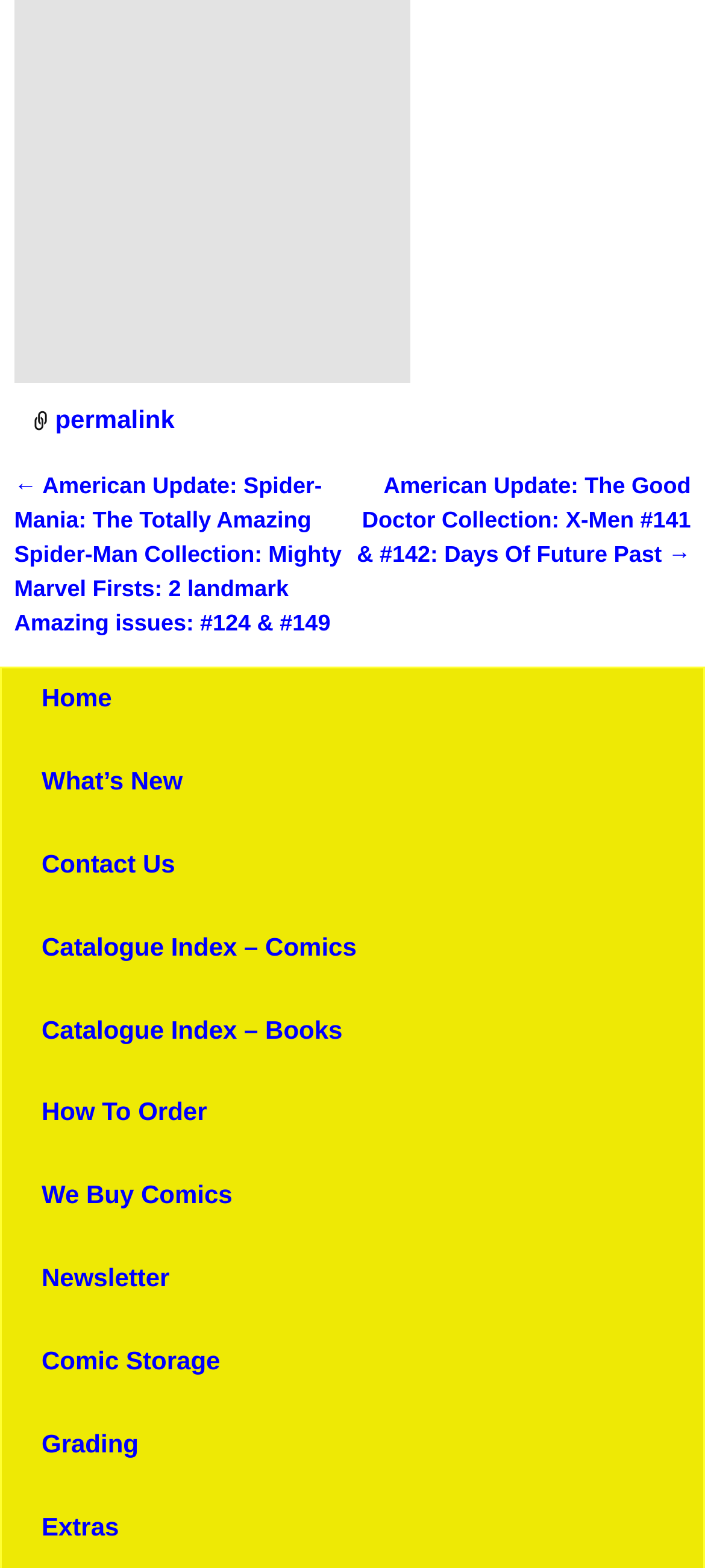Please predict the bounding box coordinates of the element's region where a click is necessary to complete the following instruction: "go to home page". The coordinates should be represented by four float numbers between 0 and 1, i.e., [left, top, right, bottom].

[0.059, 0.436, 0.159, 0.454]